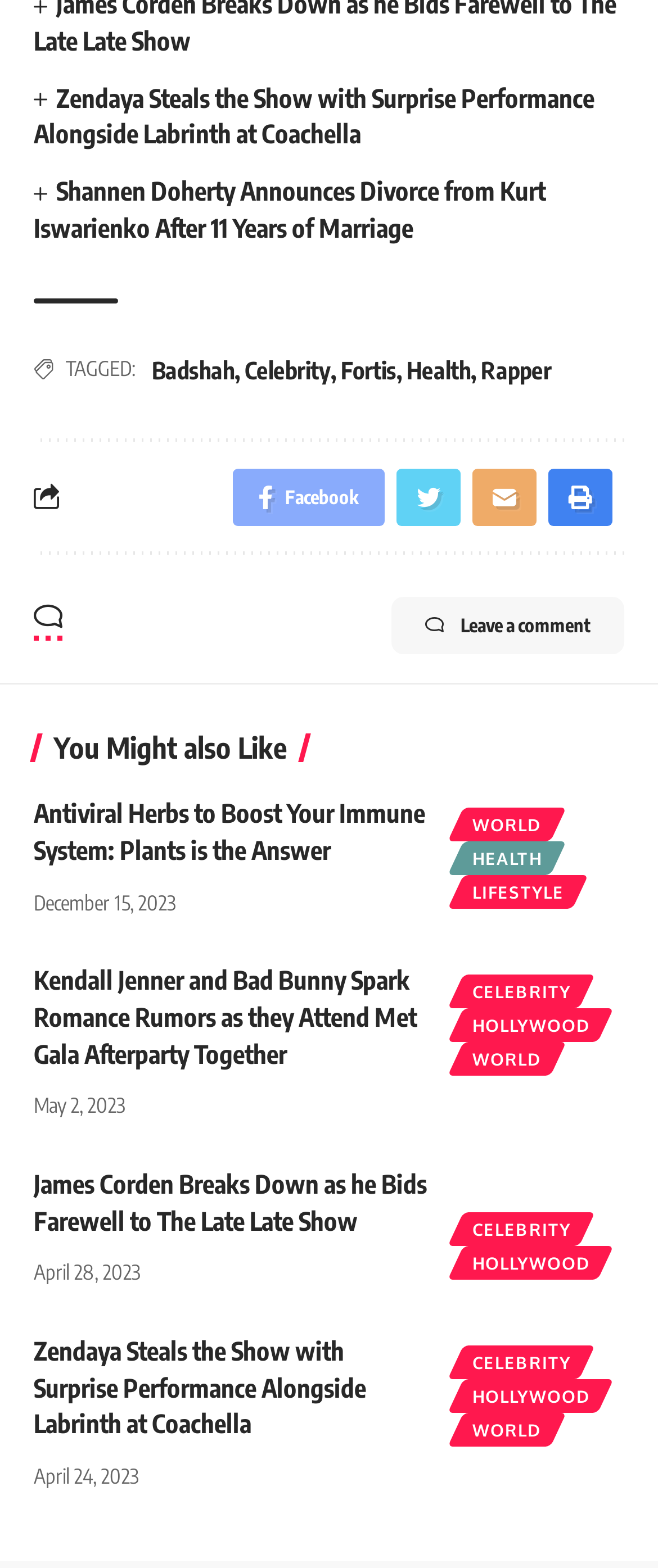Identify the bounding box coordinates of the section that should be clicked to achieve the task described: "Click on the link to read about Zendaya's surprise performance at Coachella".

[0.051, 0.051, 0.949, 0.098]